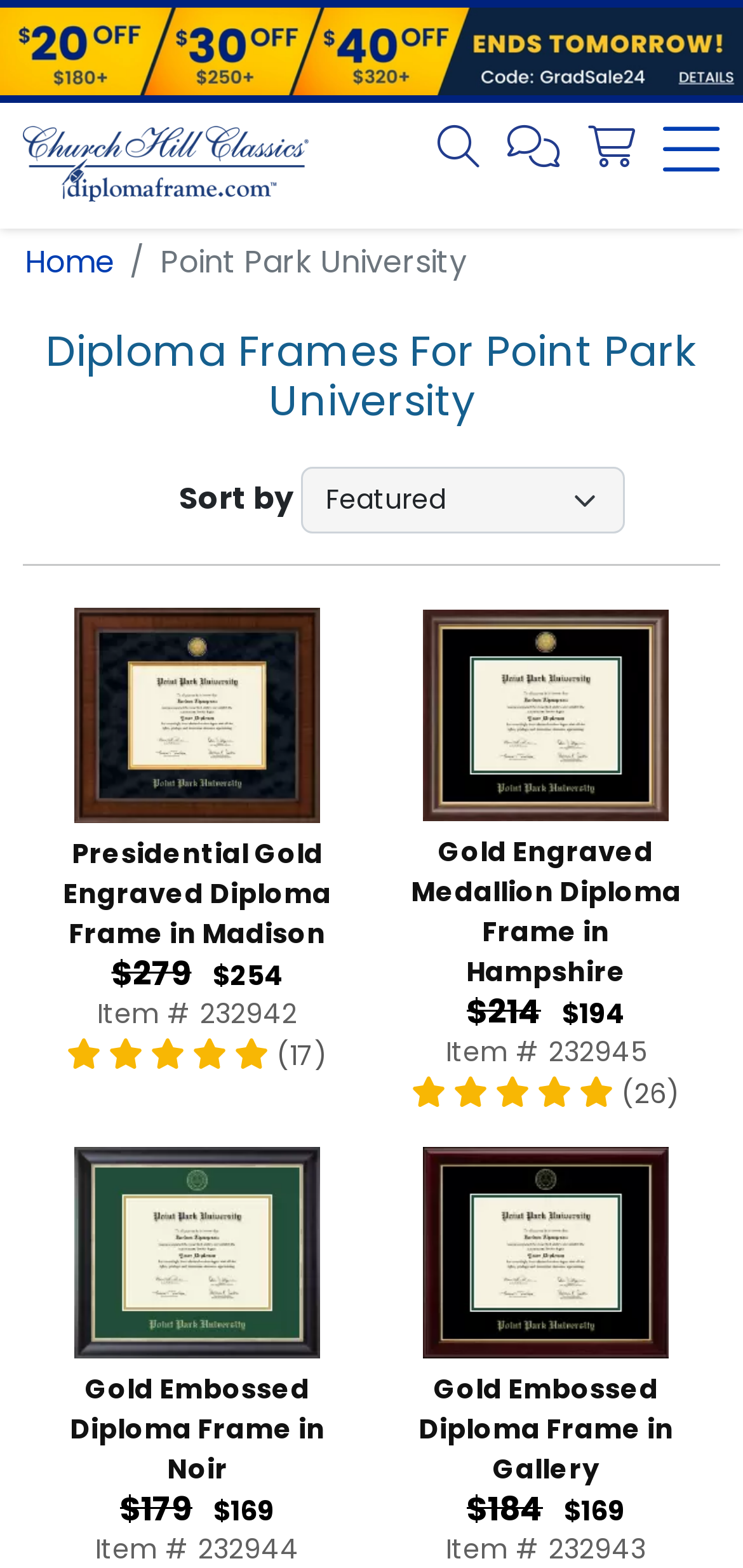Please answer the following question using a single word or phrase: 
What is the manufacturer's suggested retail price of the Presidential Gold Engraved Diploma Frame in Madison?

$279